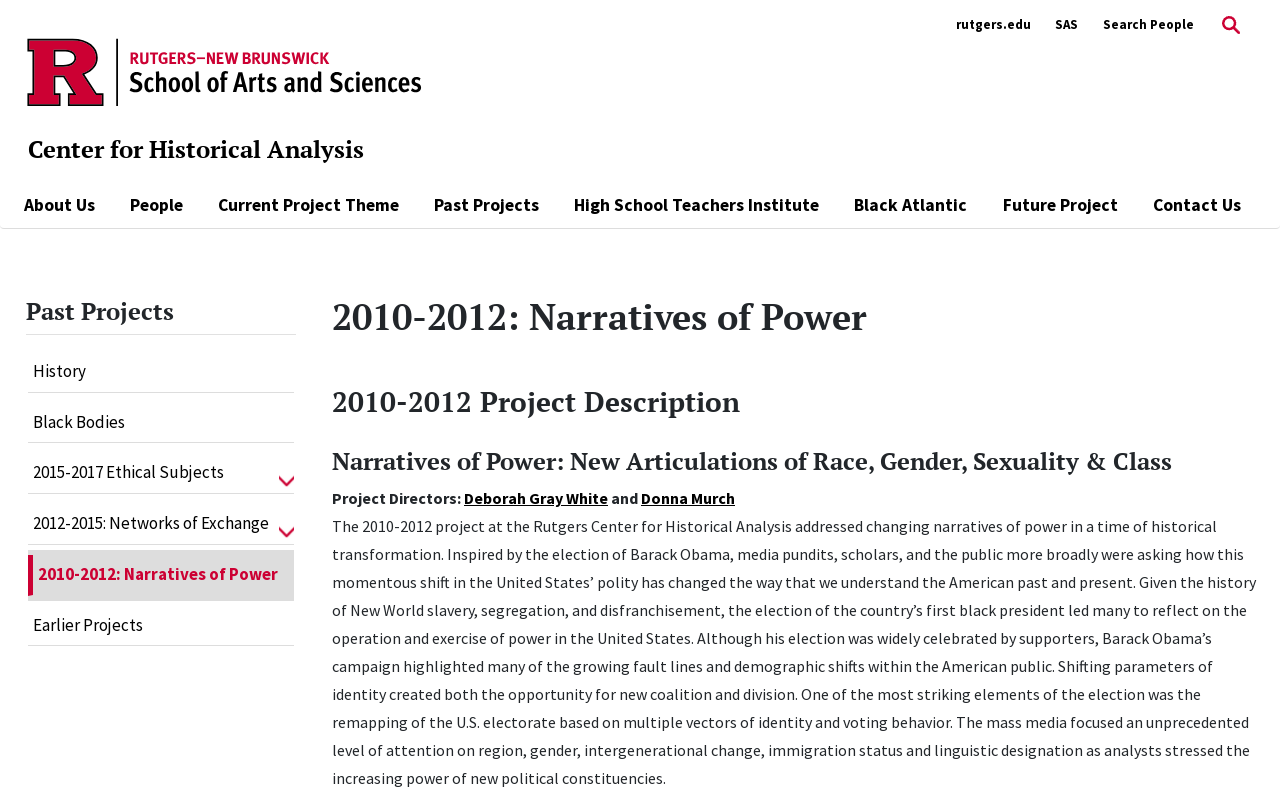Find and indicate the bounding box coordinates of the region you should select to follow the given instruction: "Explore the Past Projects theme".

[0.339, 0.237, 0.421, 0.27]